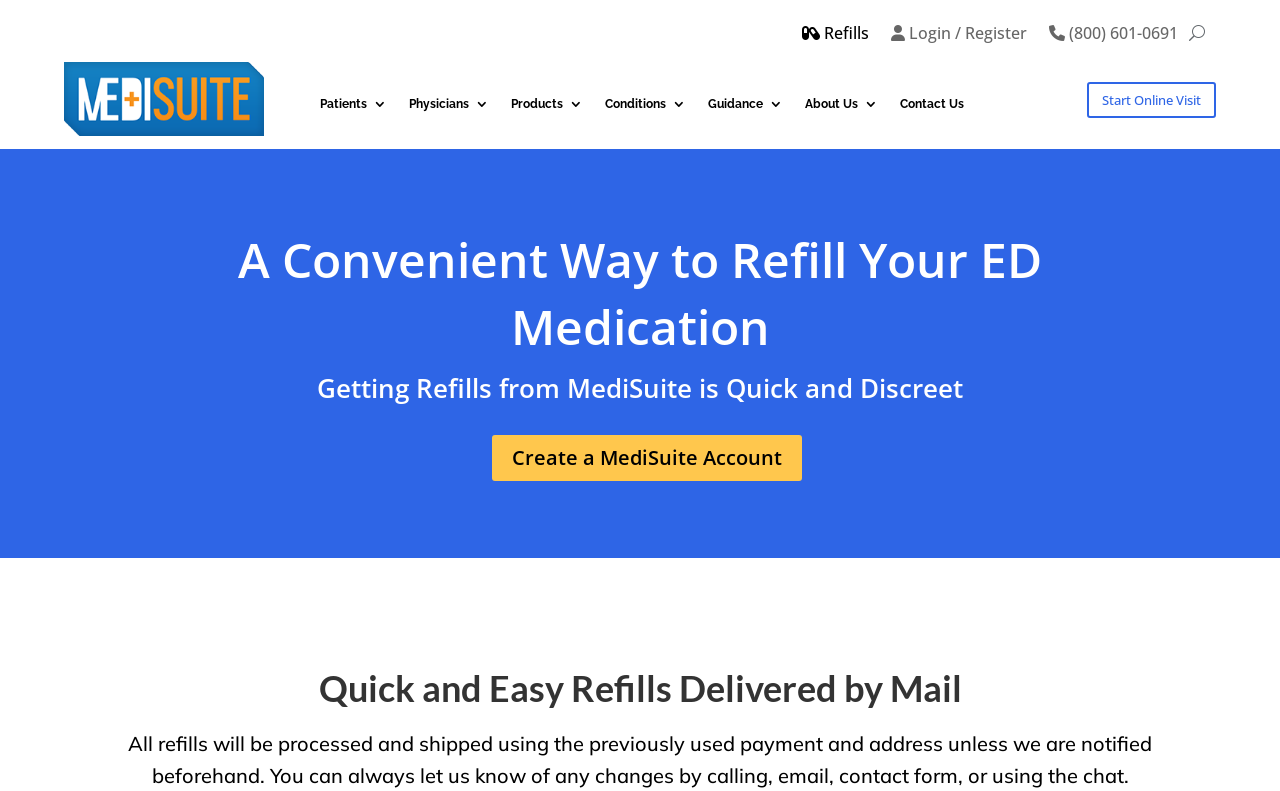Could you indicate the bounding box coordinates of the region to click in order to complete this instruction: "Create a MediSuite Account".

[0.384, 0.55, 0.627, 0.608]